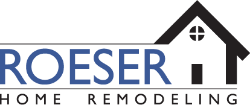Create a detailed narrative for the image.

The image features the logo of Roeser Home Remodeling, a family-owned business specializing in home renovations based in St. Louis, Missouri. The design showcases the company name prominently, with "ROESER" in bold blue letters at the top and "HOME REMODELING" in black below. Above the text, there is a stylized graphic of a house, which includes elements that symbolize home improvement and design, underscoring their commitment to enhancing living spaces. This logo reflects the company’s professionalism and dedication to quality craftsmanship, appealing to clients looking for home remodeling services.